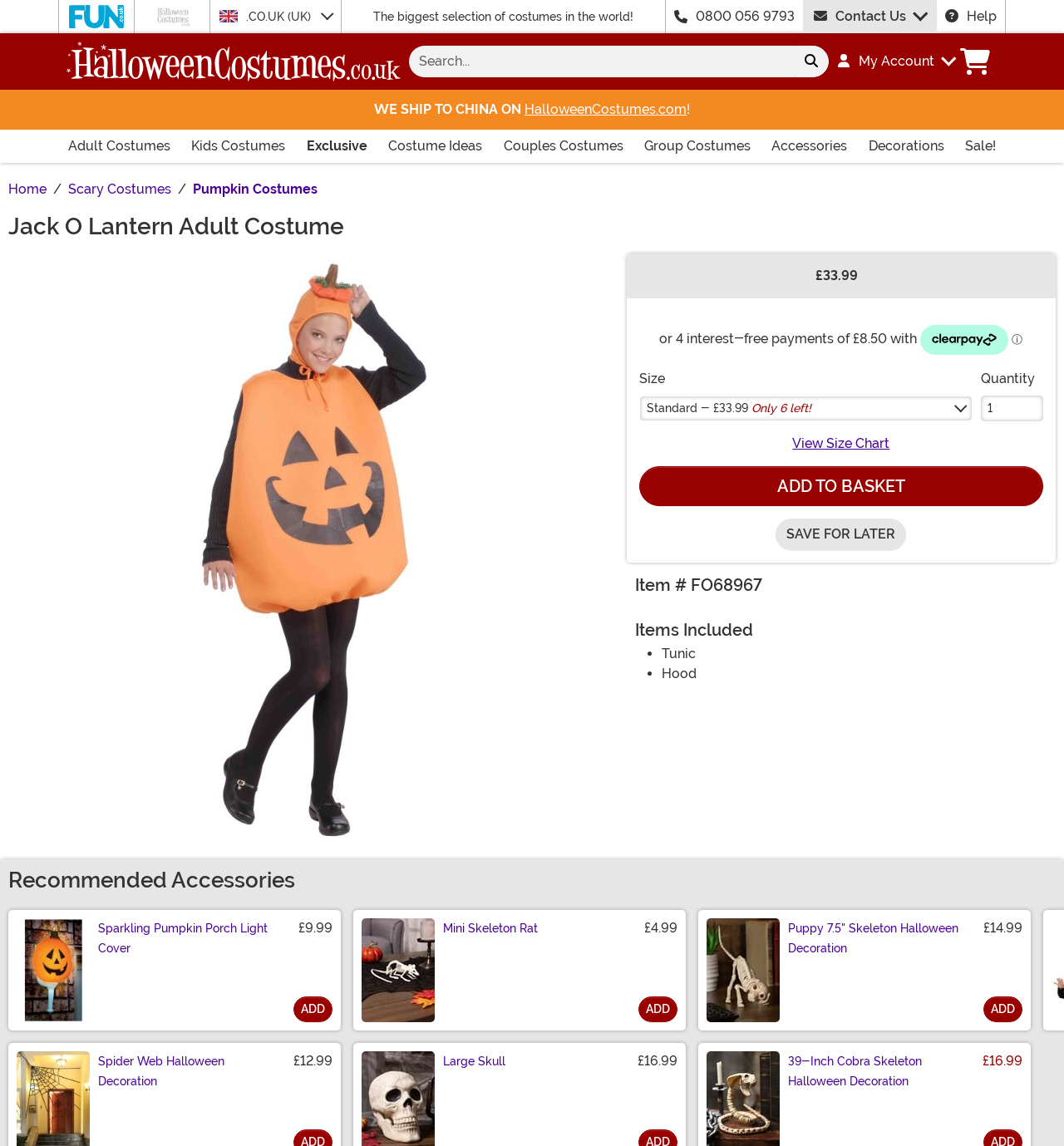Give a one-word or one-phrase response to the question: 
What is the minimum quantity of the costume that can be purchased?

1